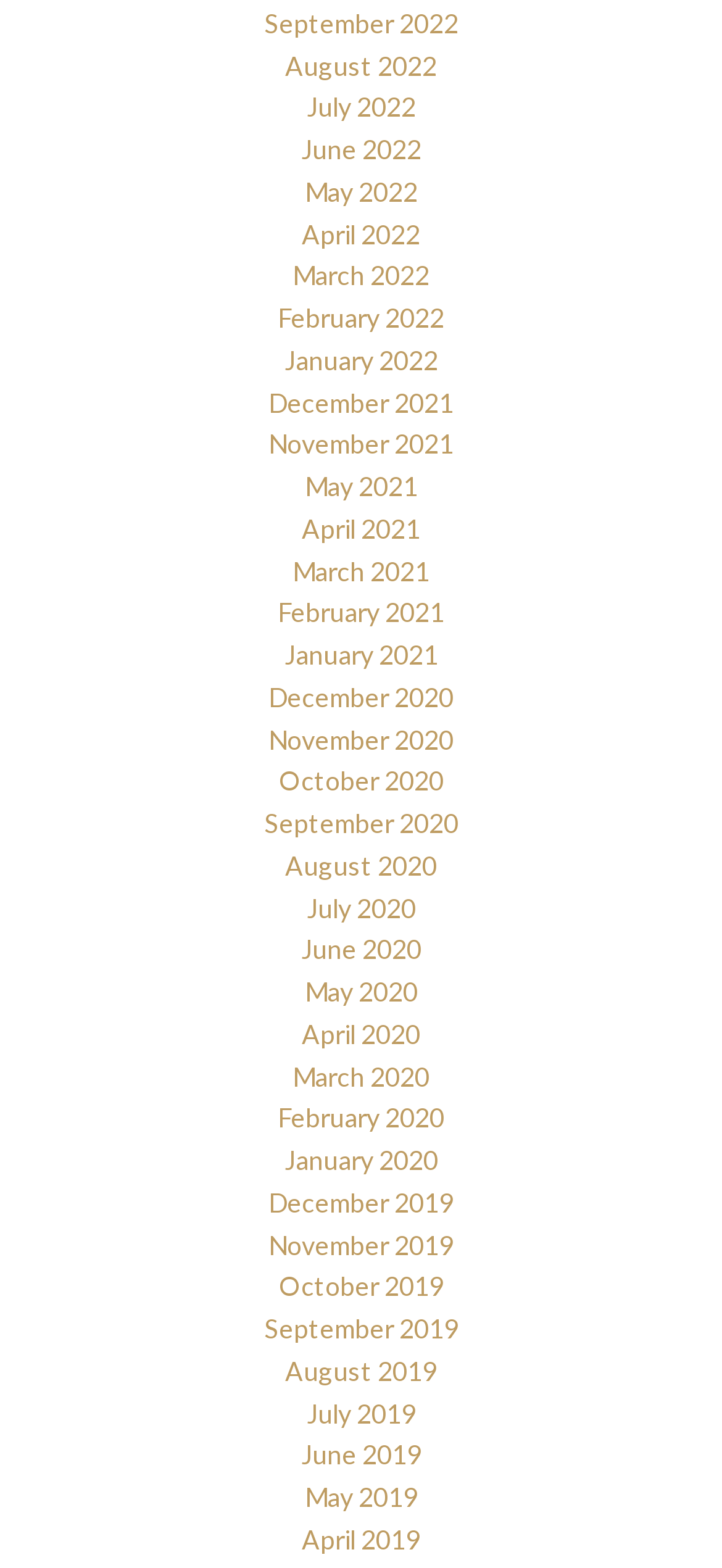Pinpoint the bounding box coordinates of the area that must be clicked to complete this instruction: "Check January 2021".

[0.394, 0.407, 0.606, 0.427]